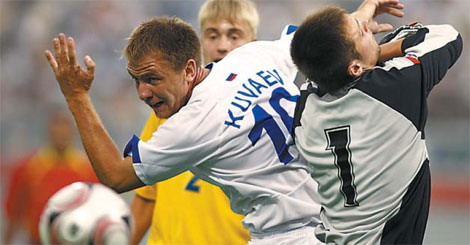What was the final score of the match?
Using the details shown in the screenshot, provide a comprehensive answer to the question.

The final score of the match can be determined by reading the caption, which states that Ukraine defeated Russia 2-1 after an extra-time thriller.